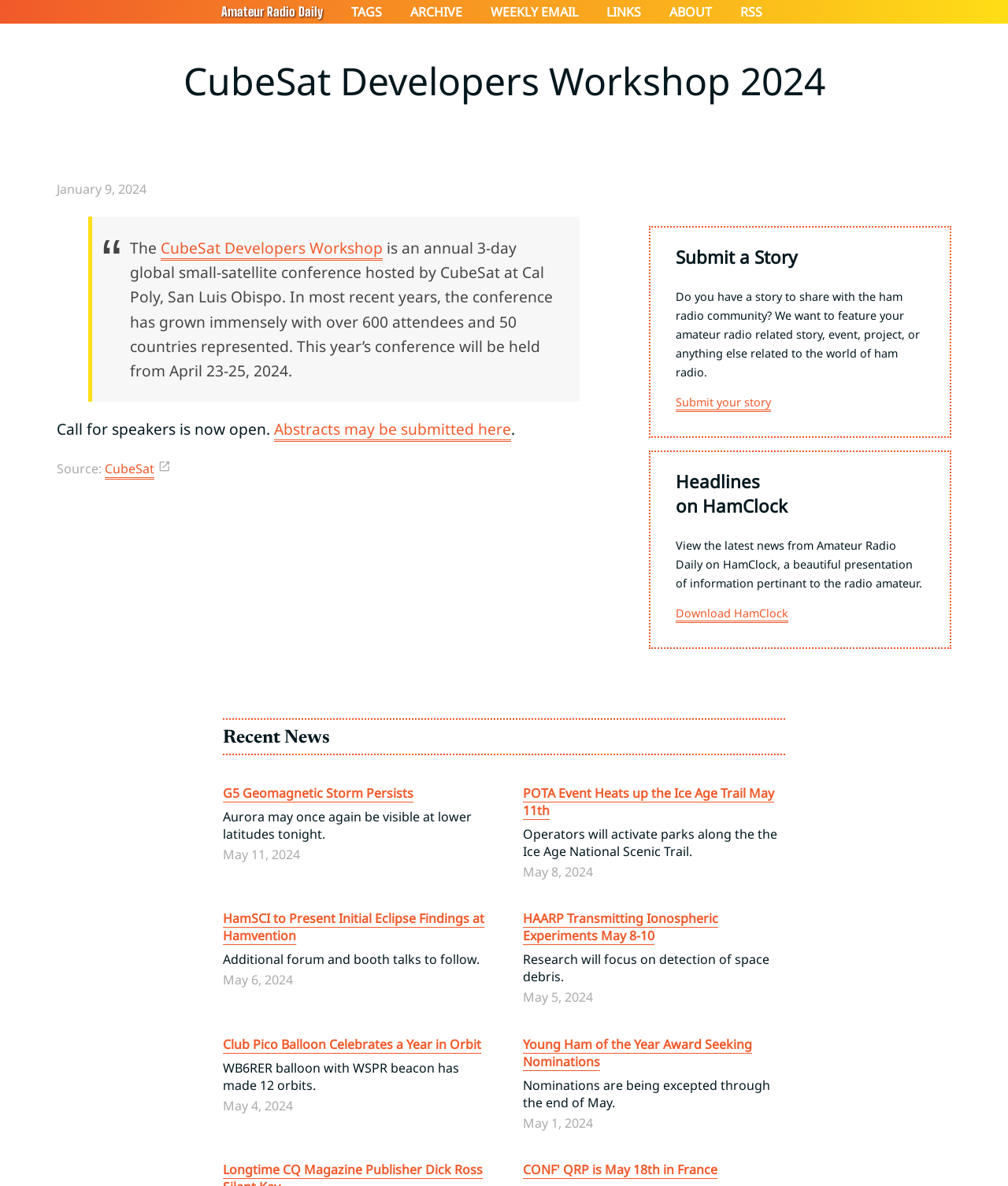Pinpoint the bounding box coordinates of the element you need to click to execute the following instruction: "Read more about the CubeSat Developers Workshop". The bounding box should be represented by four float numbers between 0 and 1, in the format [left, top, right, bottom].

[0.159, 0.2, 0.38, 0.218]